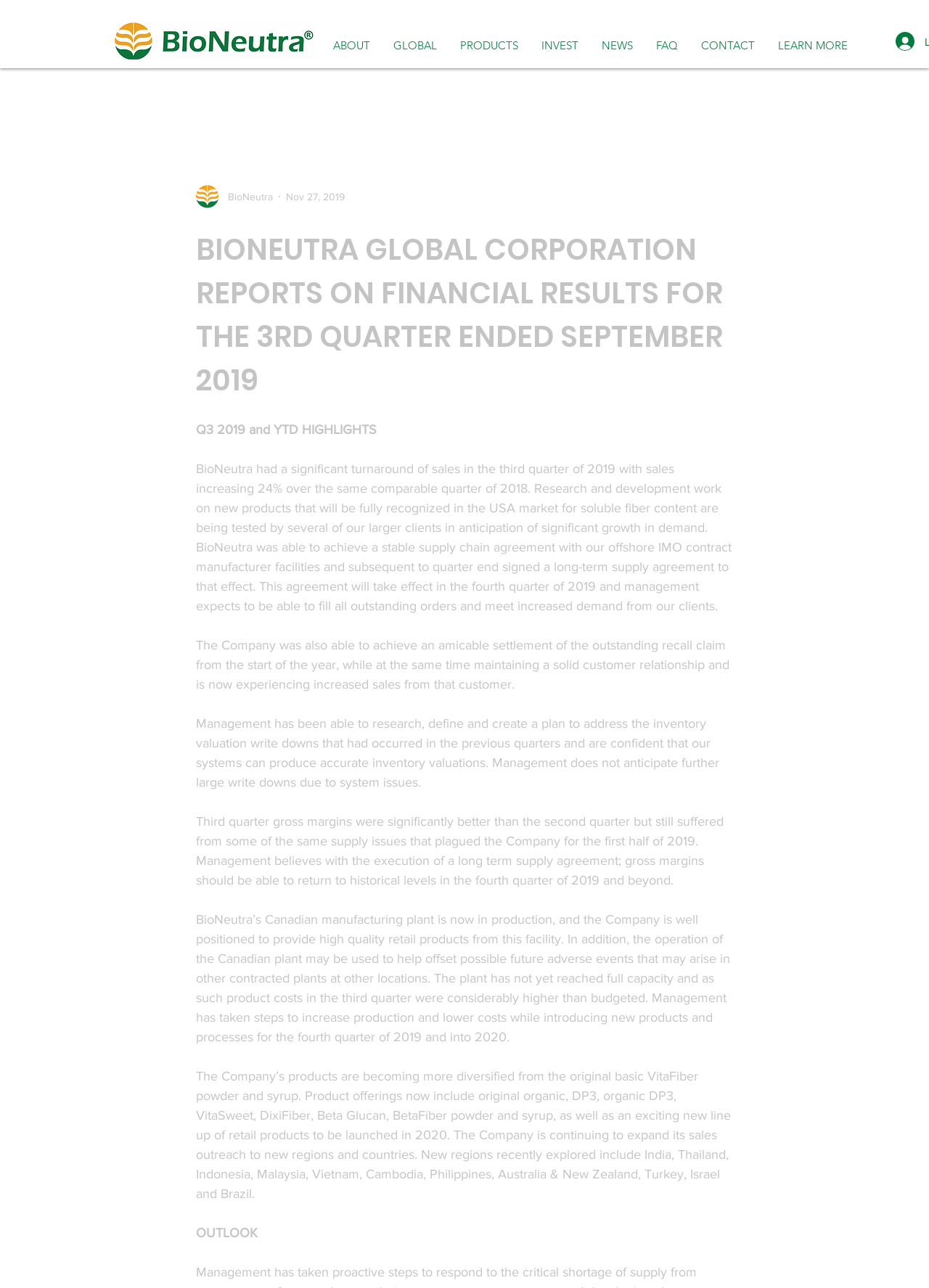Please find the bounding box coordinates of the section that needs to be clicked to achieve this instruction: "Click the PRODUCTS link".

[0.483, 0.029, 0.57, 0.04]